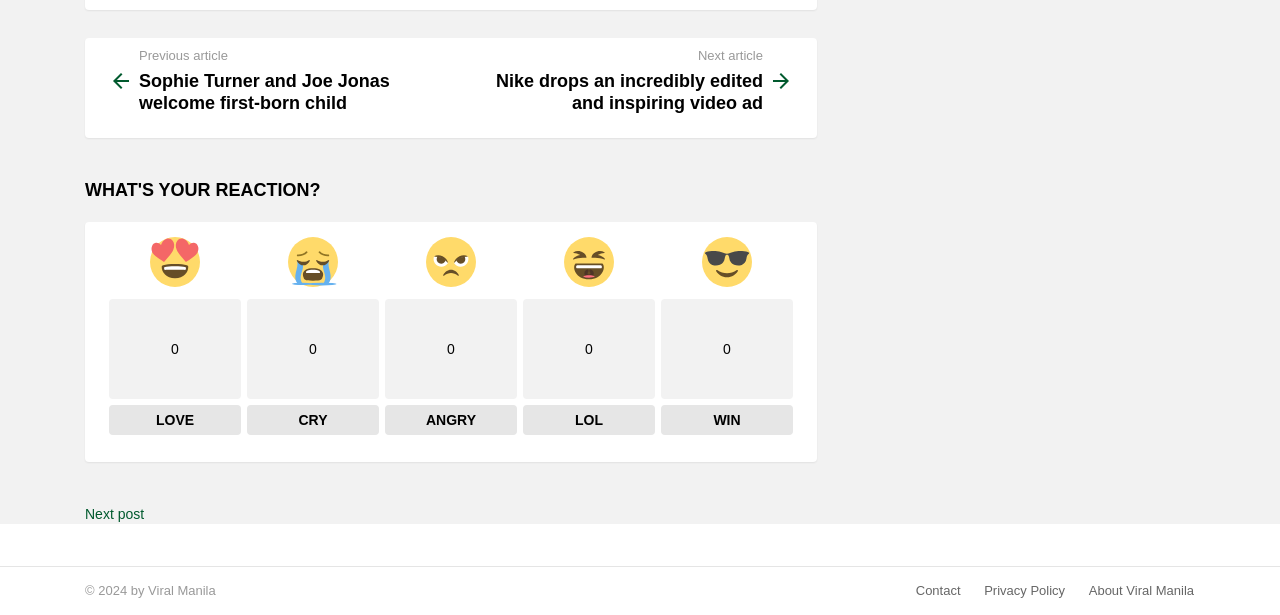Pinpoint the bounding box coordinates of the element to be clicked to execute the instruction: "Click on the 'Previous article' link".

[0.085, 0.079, 0.352, 0.186]